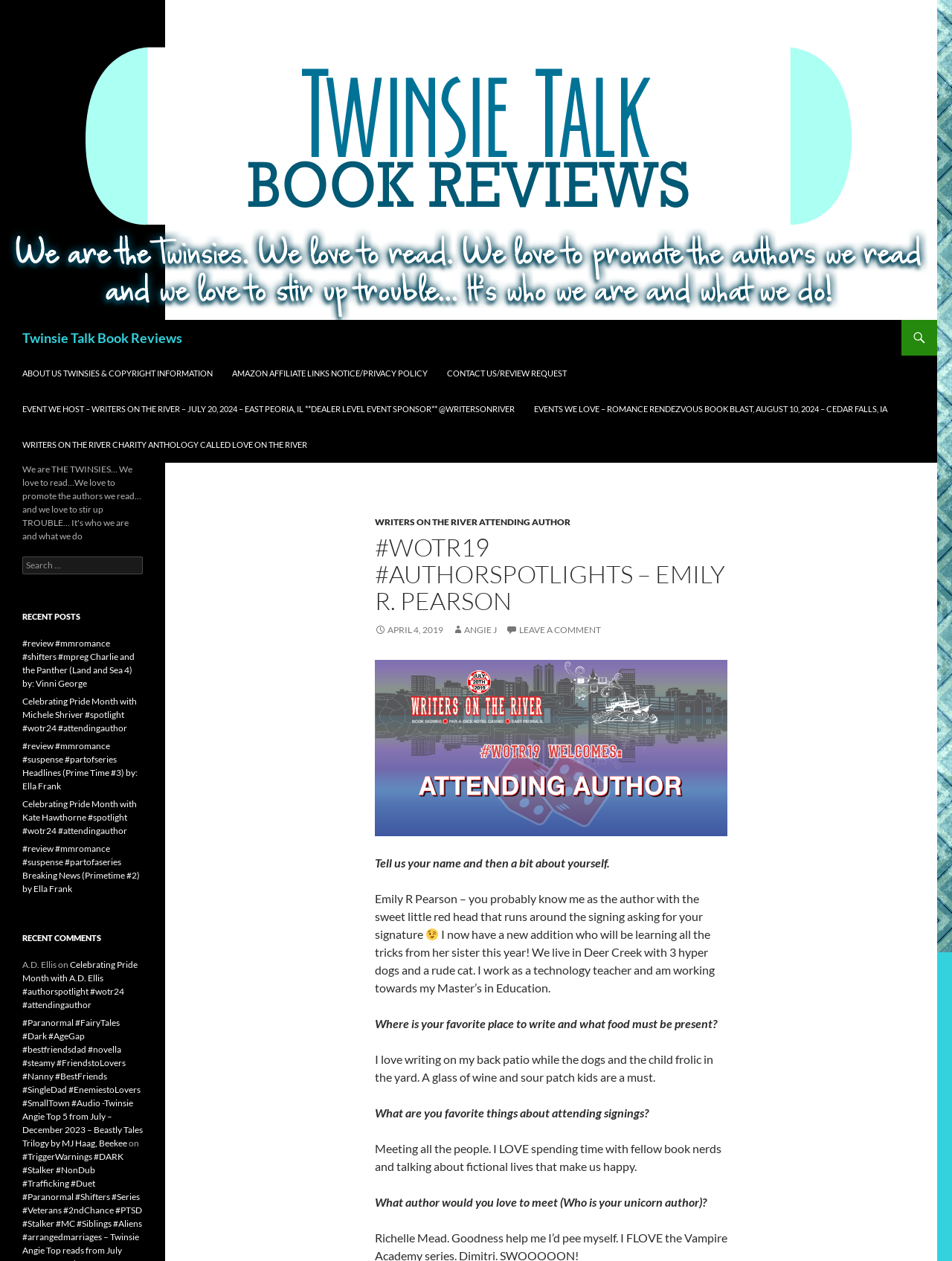Highlight the bounding box coordinates of the region I should click on to meet the following instruction: "View the 'RECENT POSTS'".

[0.023, 0.484, 0.15, 0.494]